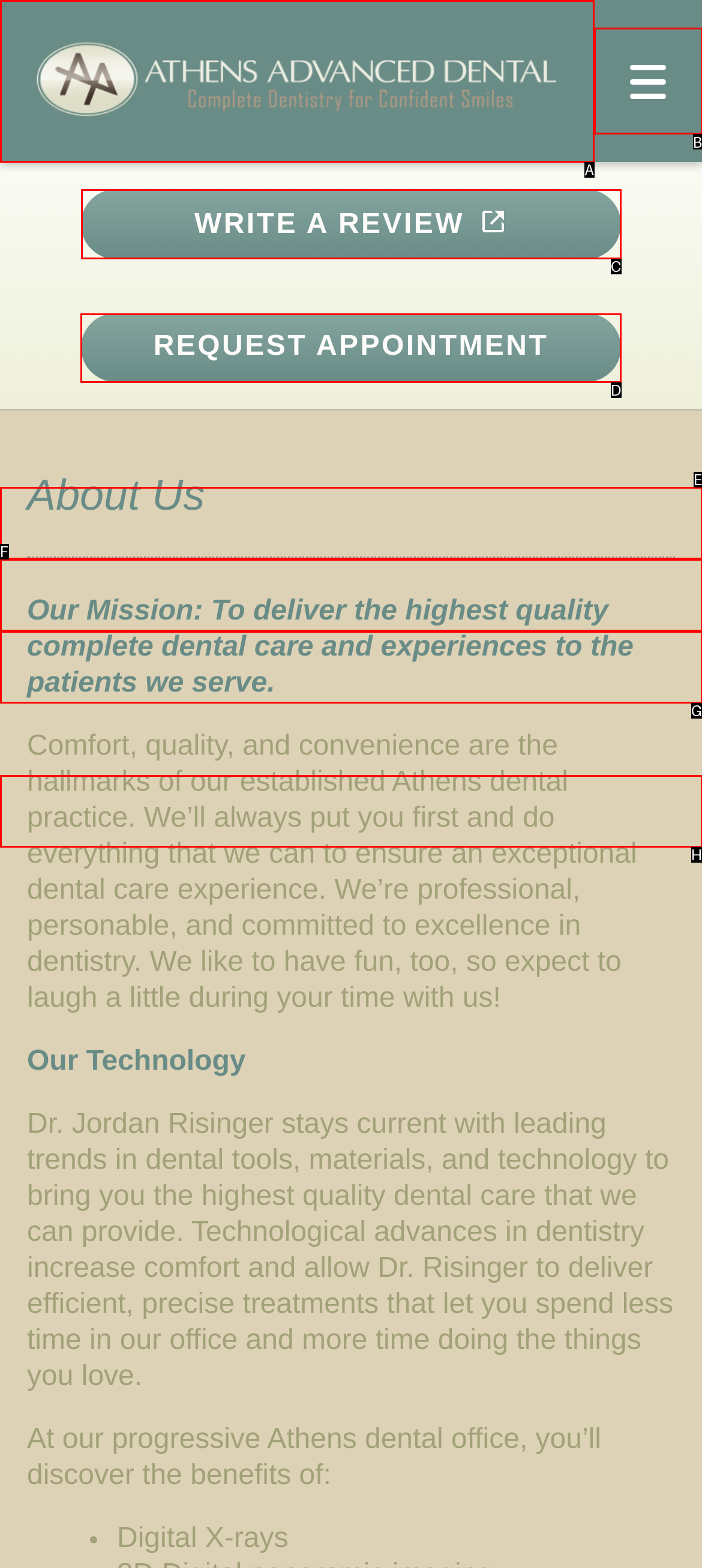Identify the correct UI element to click to follow this instruction: Request an appointment
Respond with the letter of the appropriate choice from the displayed options.

D